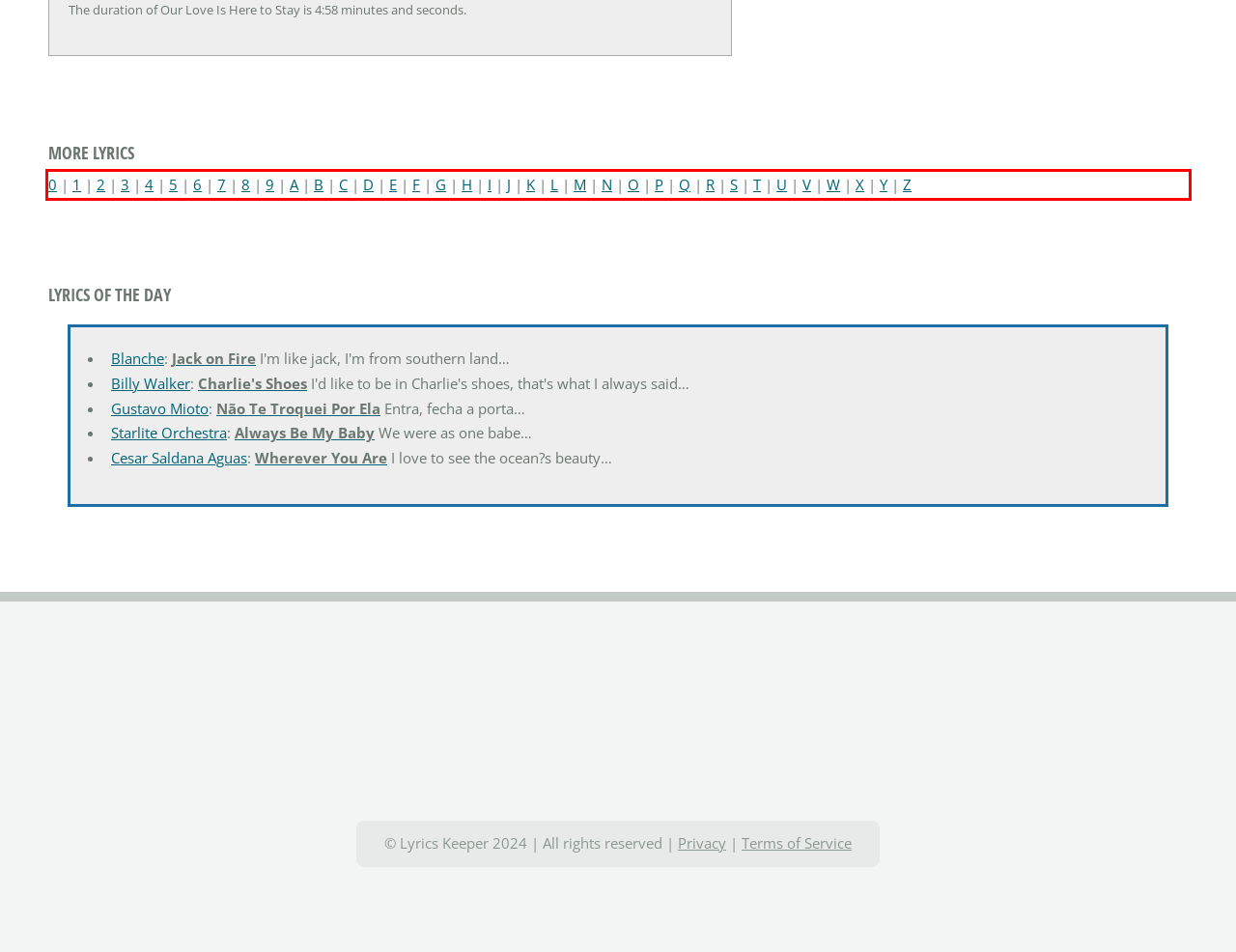Using the provided screenshot of a webpage, recognize and generate the text found within the red rectangle bounding box.

0 | 1 | 2 | 3 | 4 | 5 | 6 | 7 | 8 | 9 | A | B | C | D | E | F | G | H | I | J | K | L | M | N | O | P | Q | R | S | T | U | V | W | X | Y | Z